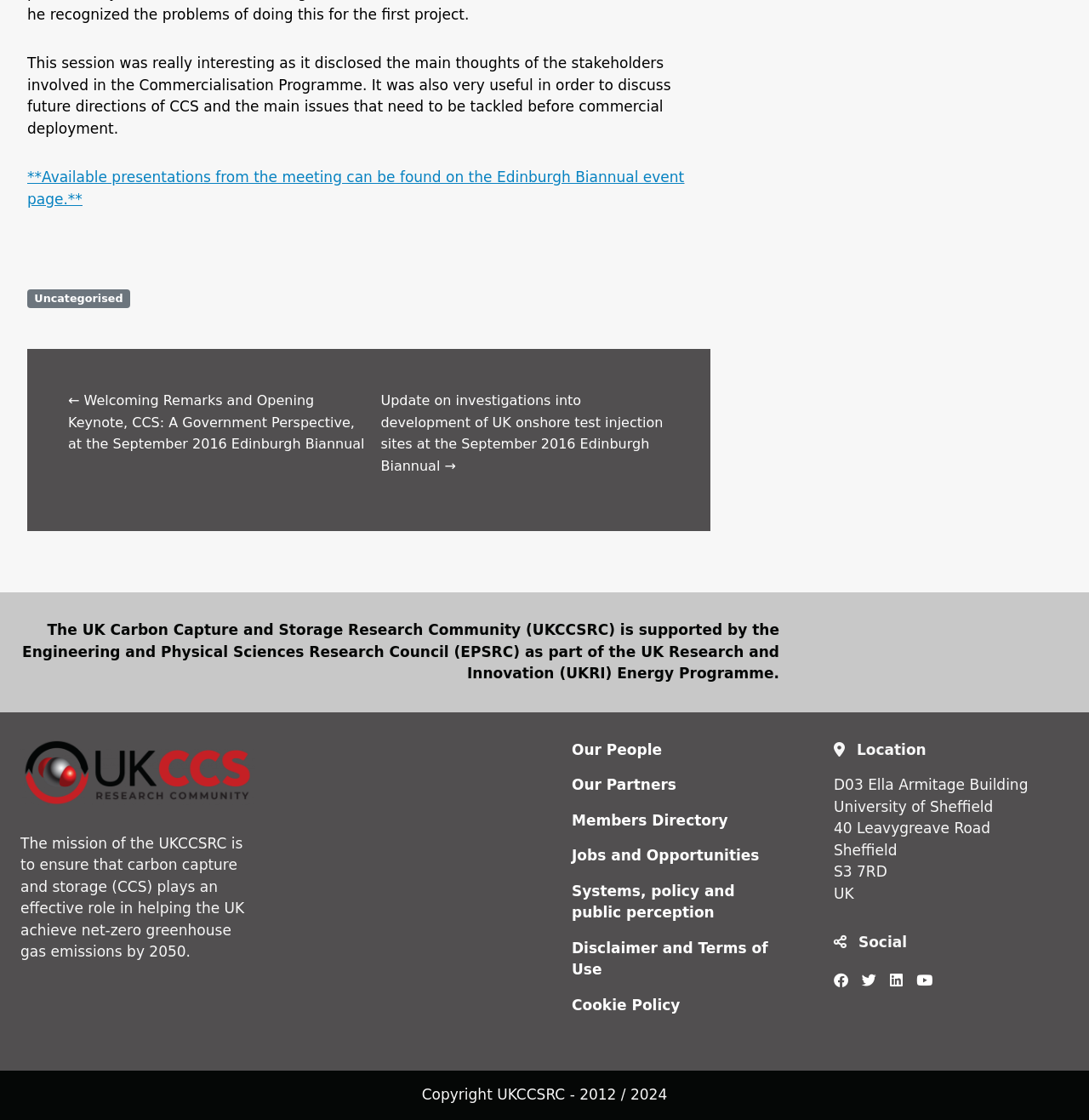Please determine the bounding box coordinates for the UI element described here. Use the format (top-left x, top-left y, bottom-right x, bottom-right y) with values bounded between 0 and 1: Disclaimer and Terms of Use

[0.525, 0.839, 0.705, 0.873]